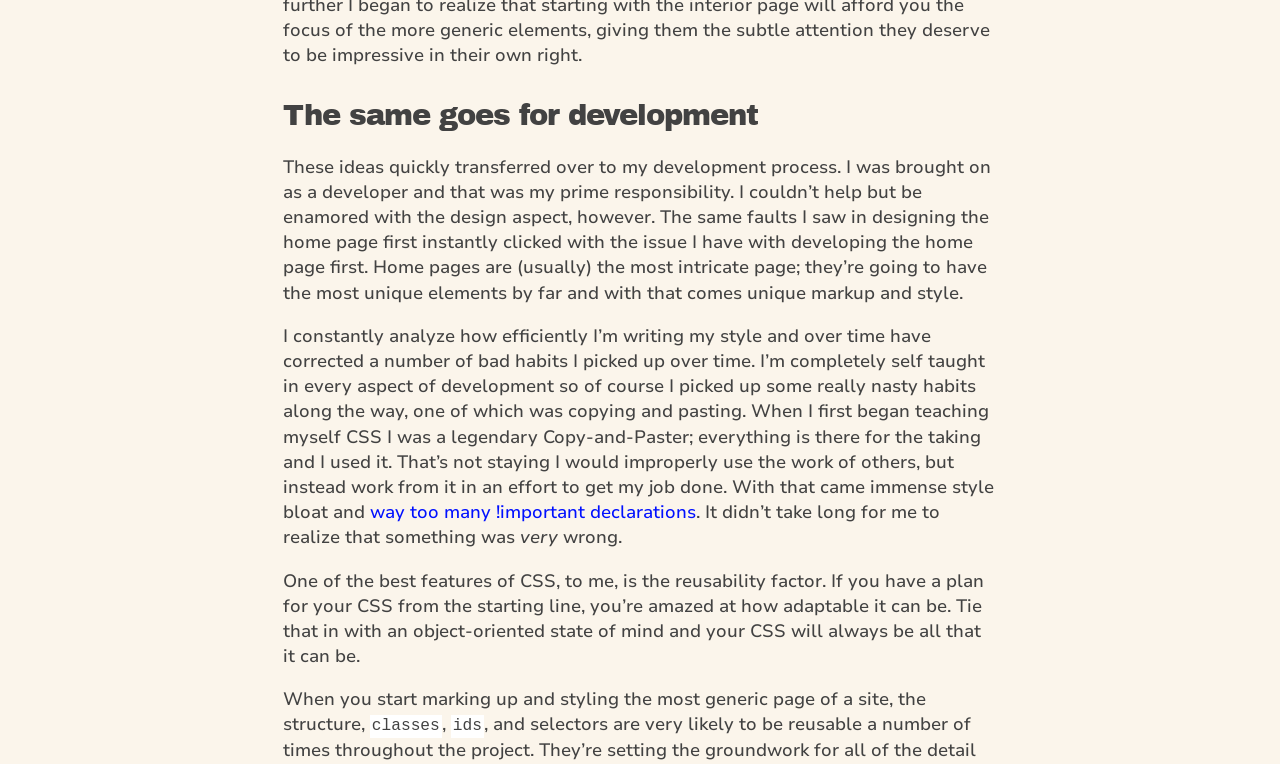What is the author's goal when writing CSS?
Please provide a single word or phrase as your answer based on the image.

Efficiency